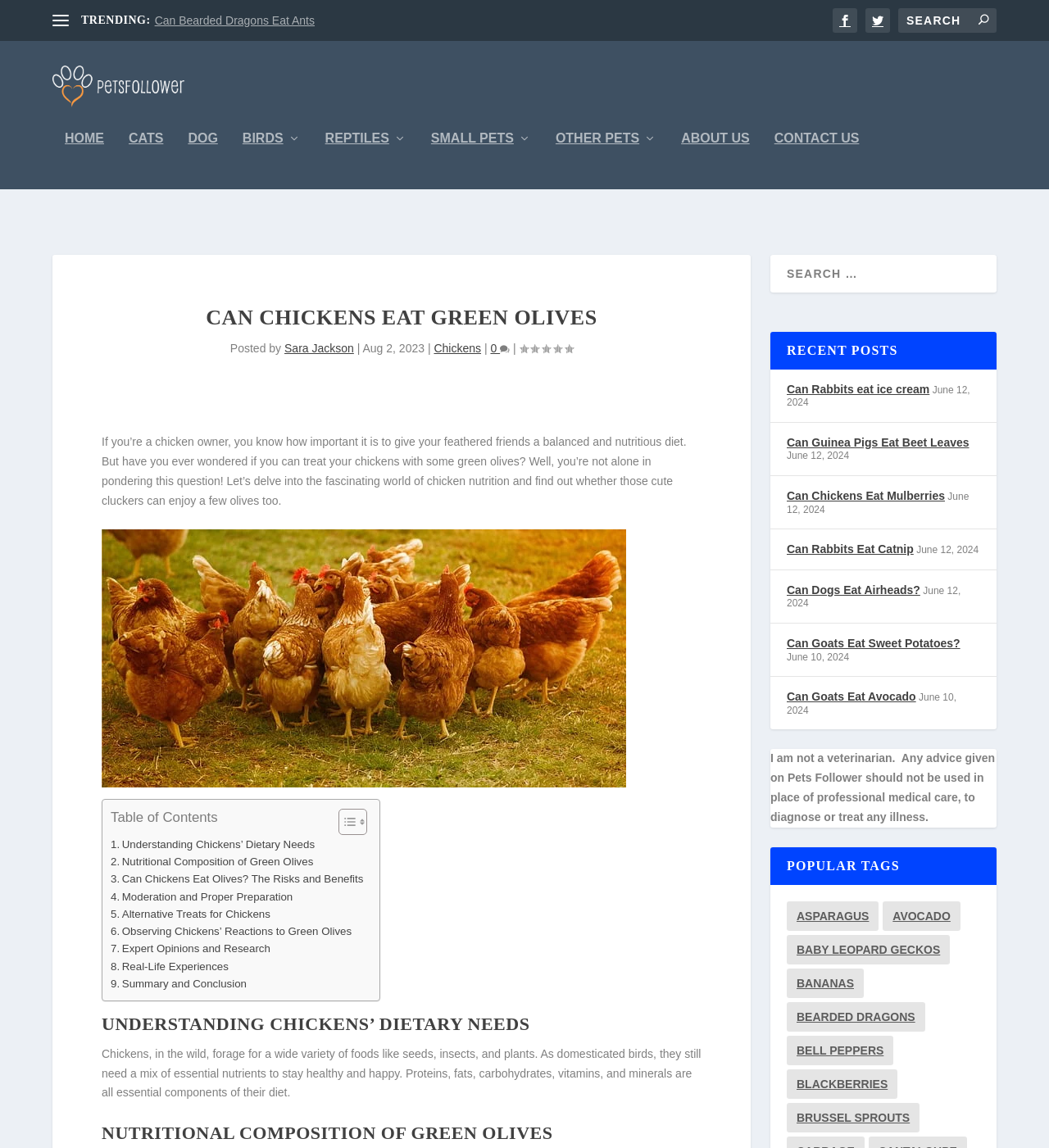Please indicate the bounding box coordinates of the element's region to be clicked to achieve the instruction: "View the table of contents". Provide the coordinates as four float numbers between 0 and 1, i.e., [left, top, right, bottom].

[0.105, 0.713, 0.346, 0.737]